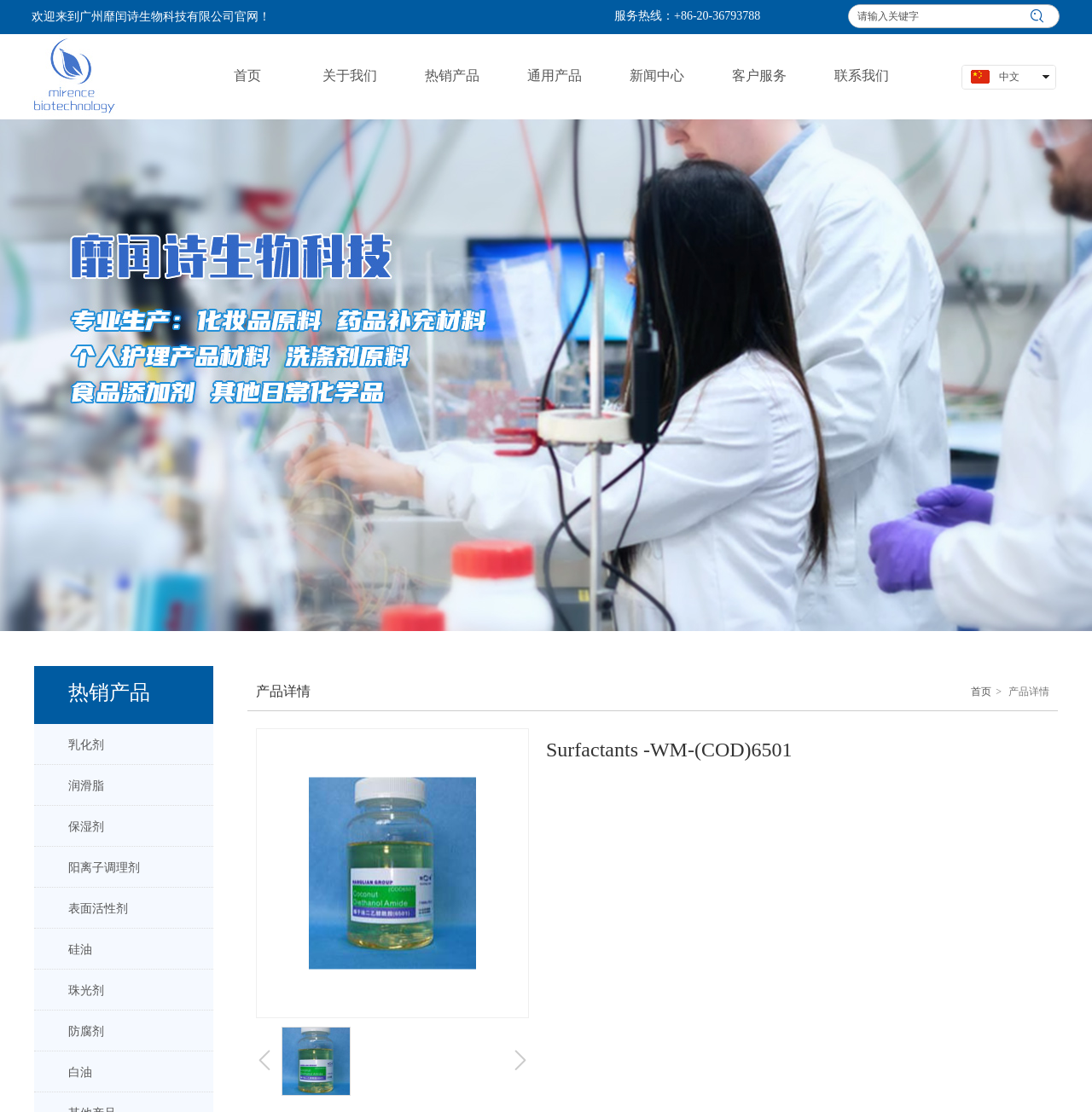Analyze the image and answer the question with as much detail as possible: 
What is the company's name?

The company's name can be found on the top left corner of the webpage, which is '广州靡闰诗生物科技有限公司'.